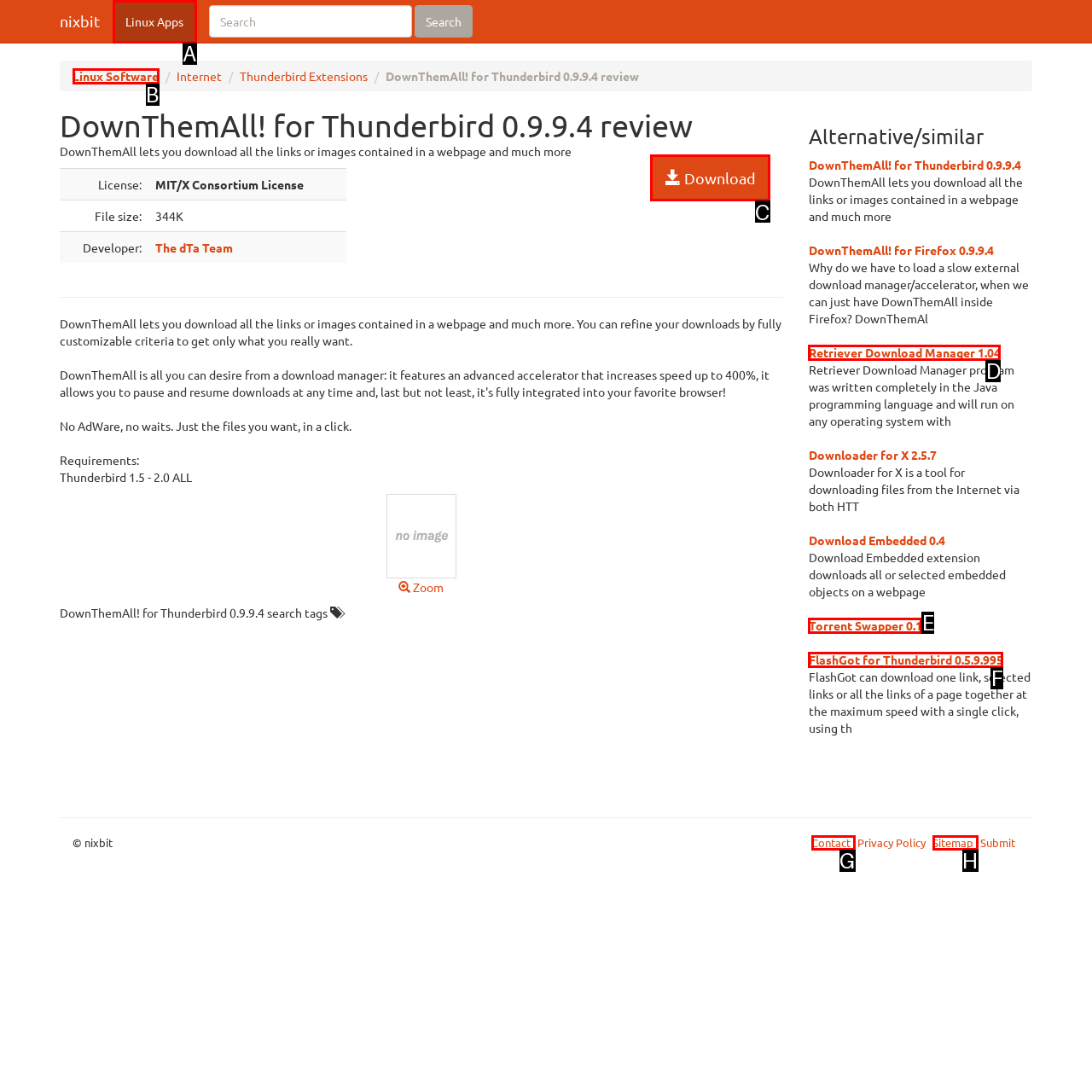Tell me which one HTML element I should click to complete the following instruction: Download DownThemAll! for Thunderbird 0.9.9.4
Answer with the option's letter from the given choices directly.

C